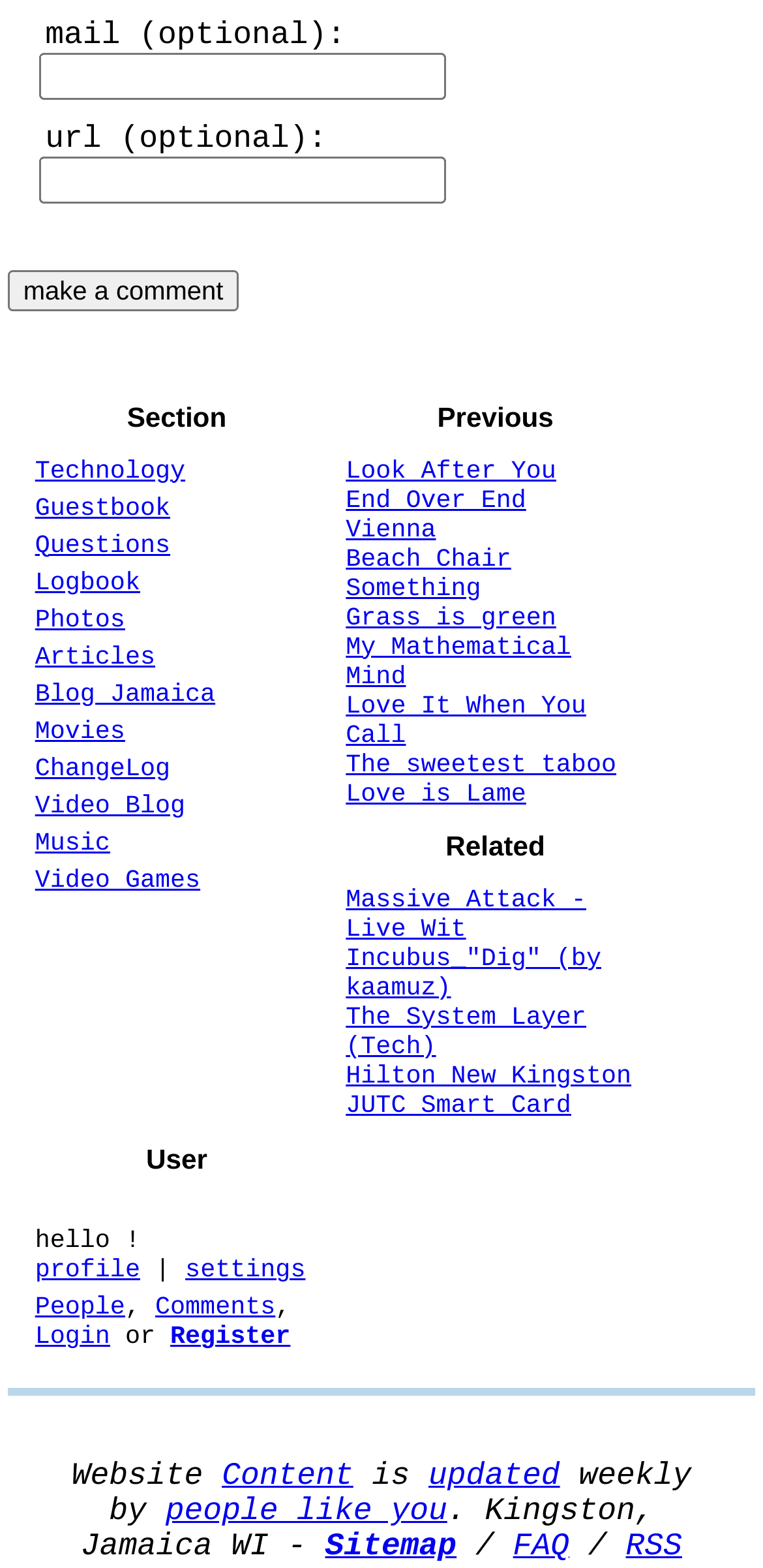Please answer the following question using a single word or phrase: 
What is the purpose of the 'make a comment' button?

To make a comment